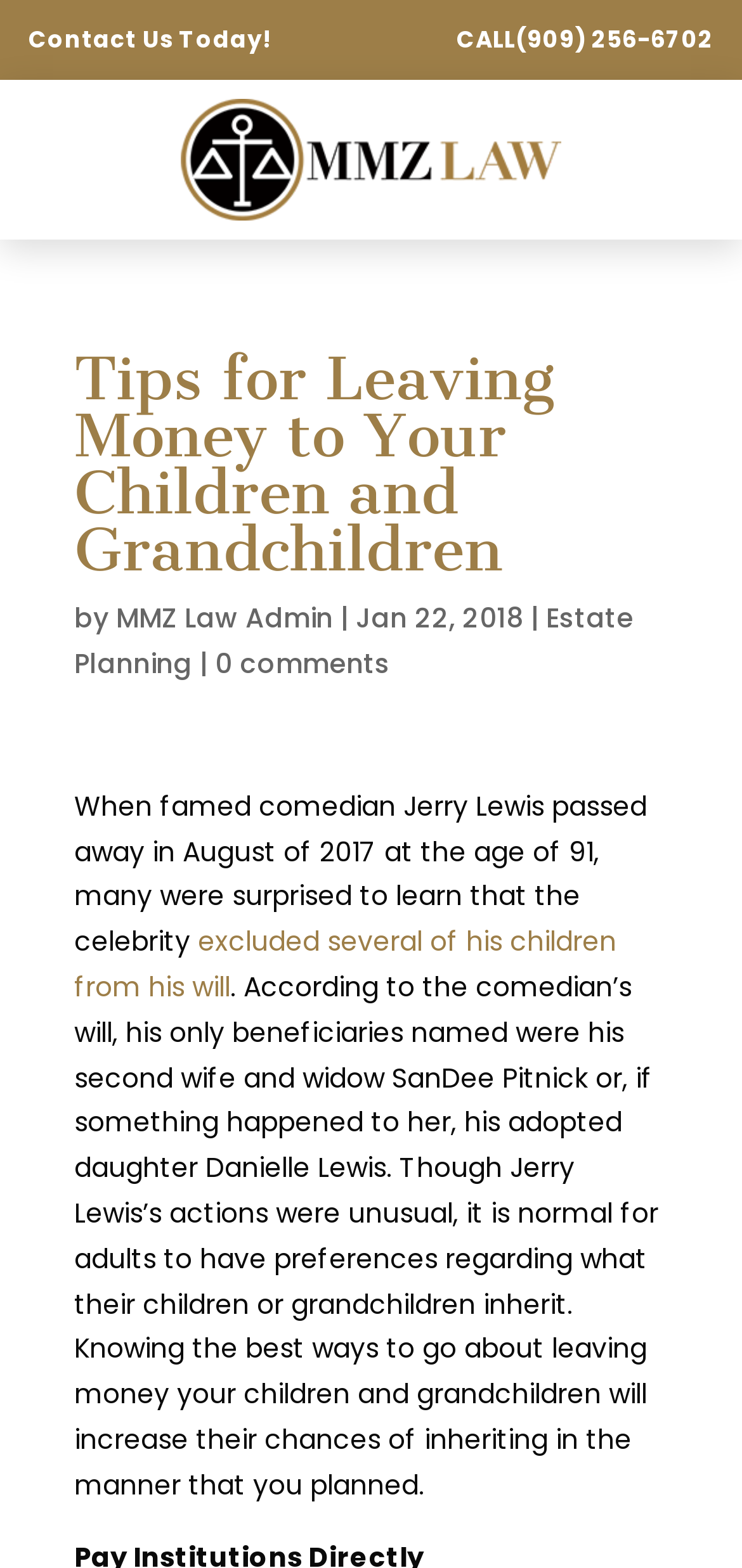What is the name of Jerry Lewis's wife? From the image, respond with a single word or brief phrase.

SanDee Pitnick